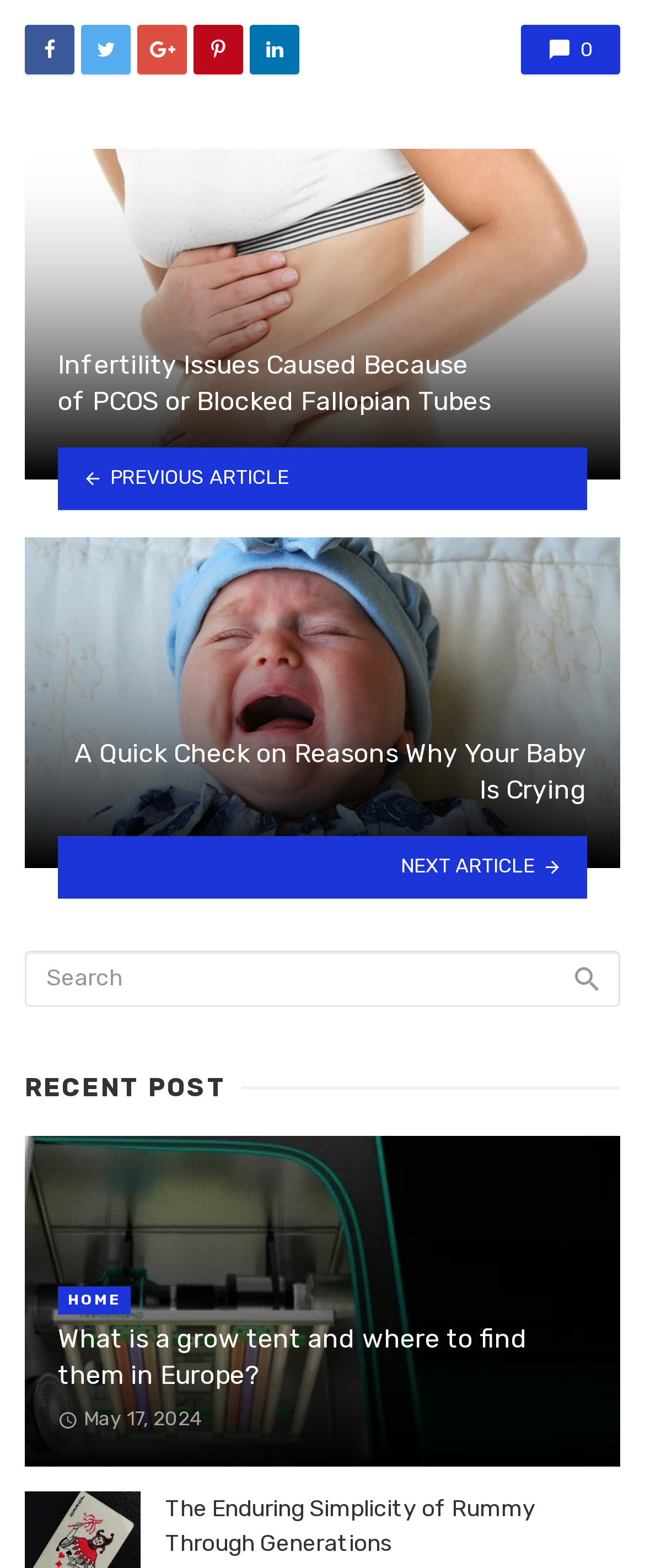Could you locate the bounding box coordinates for the section that should be clicked to accomplish this task: "Read the article about PCOS or Blocked Fallopian Tubes".

[0.038, 0.094, 0.962, 0.305]